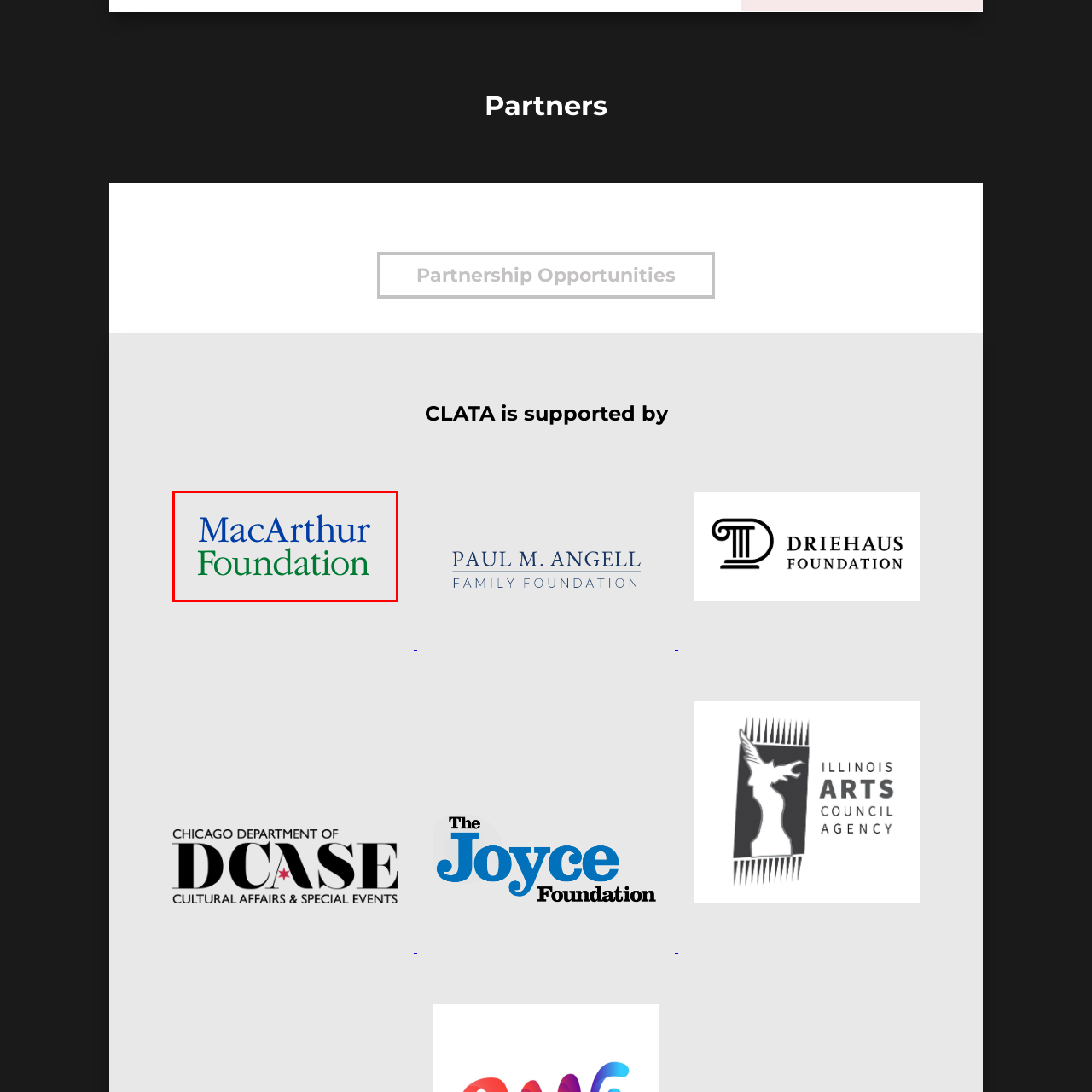Direct your attention to the area enclosed by the green rectangle and deliver a comprehensive answer to the subsequent question, using the image as your reference: 
What is the background of the logo?

The logo is set against a neutral background, allowing the colors to stand out and convey a sense of professionalism and trustworthiness, which implies that the background of the logo is neutral.